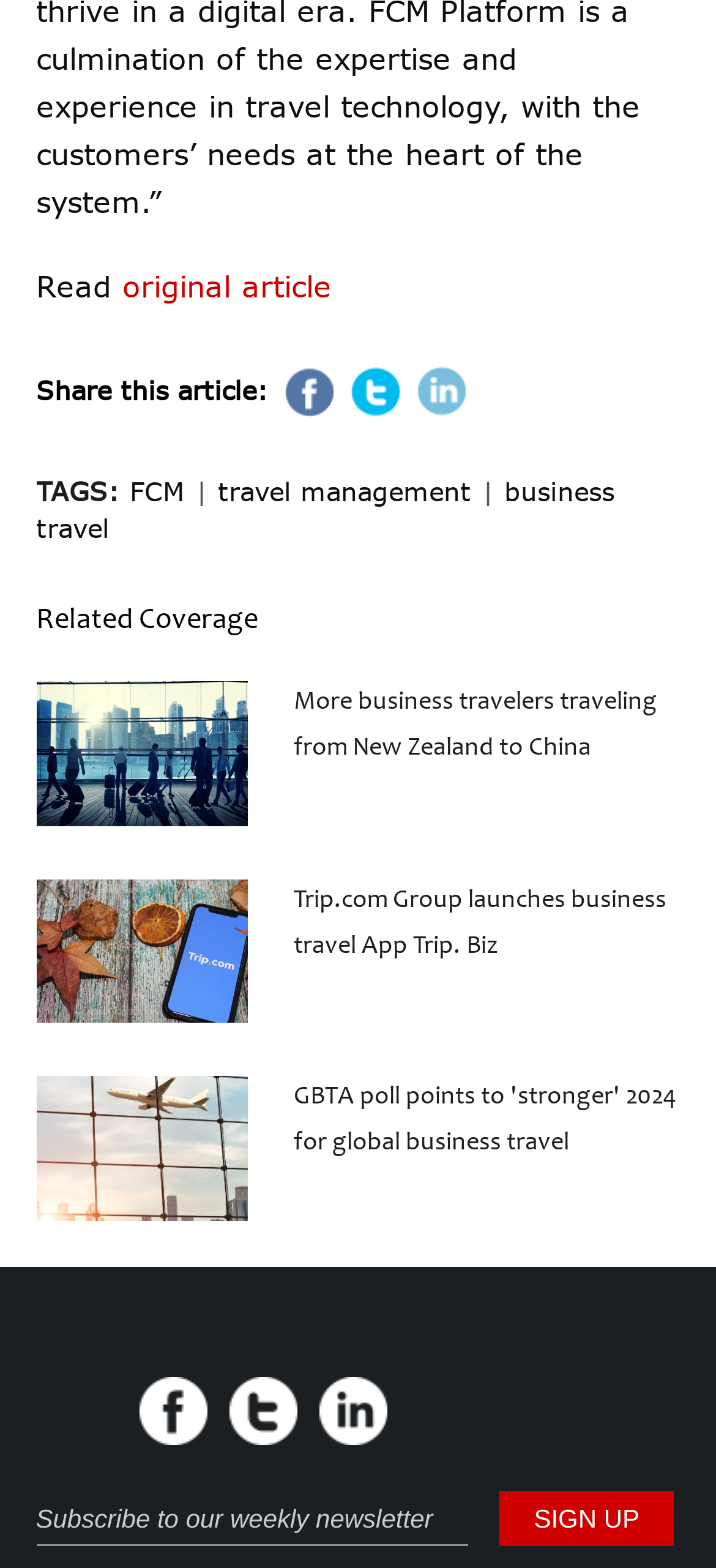Determine the bounding box coordinates of the area to click in order to meet this instruction: "Read the original article".

[0.171, 0.171, 0.463, 0.194]